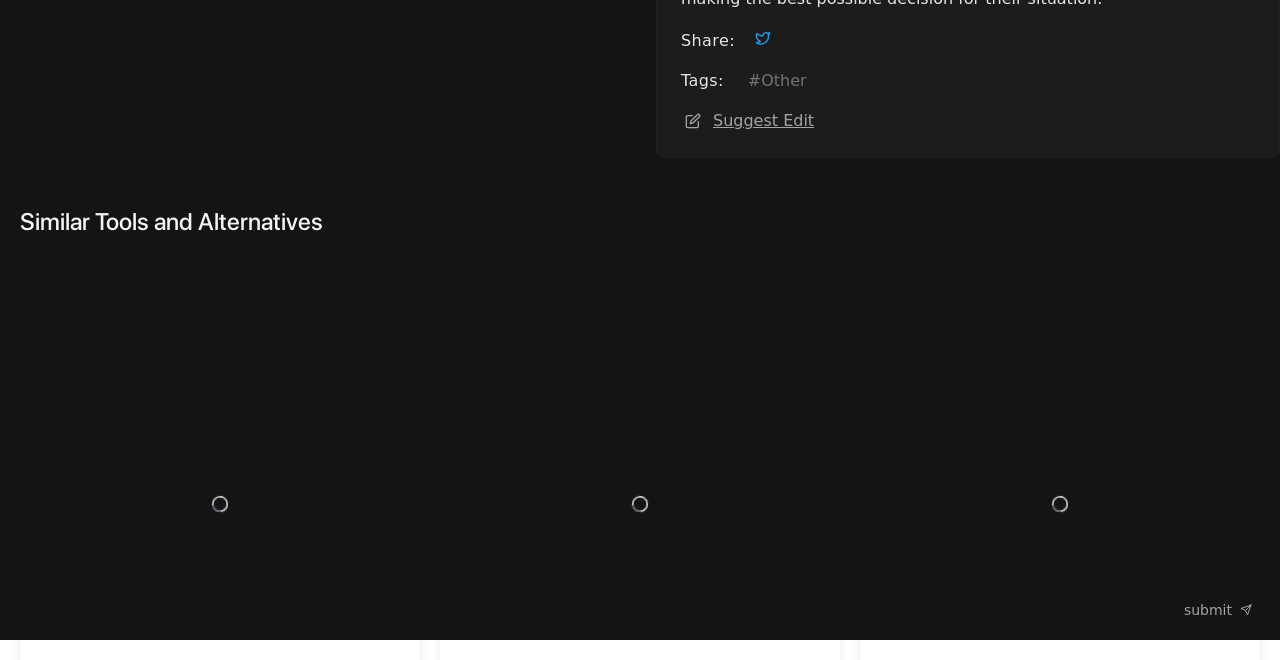Determine the bounding box for the HTML element described here: "Suggest Edit". The coordinates should be given as [left, top, right, bottom] with each number being a float between 0 and 1.

[0.532, 0.165, 0.636, 0.202]